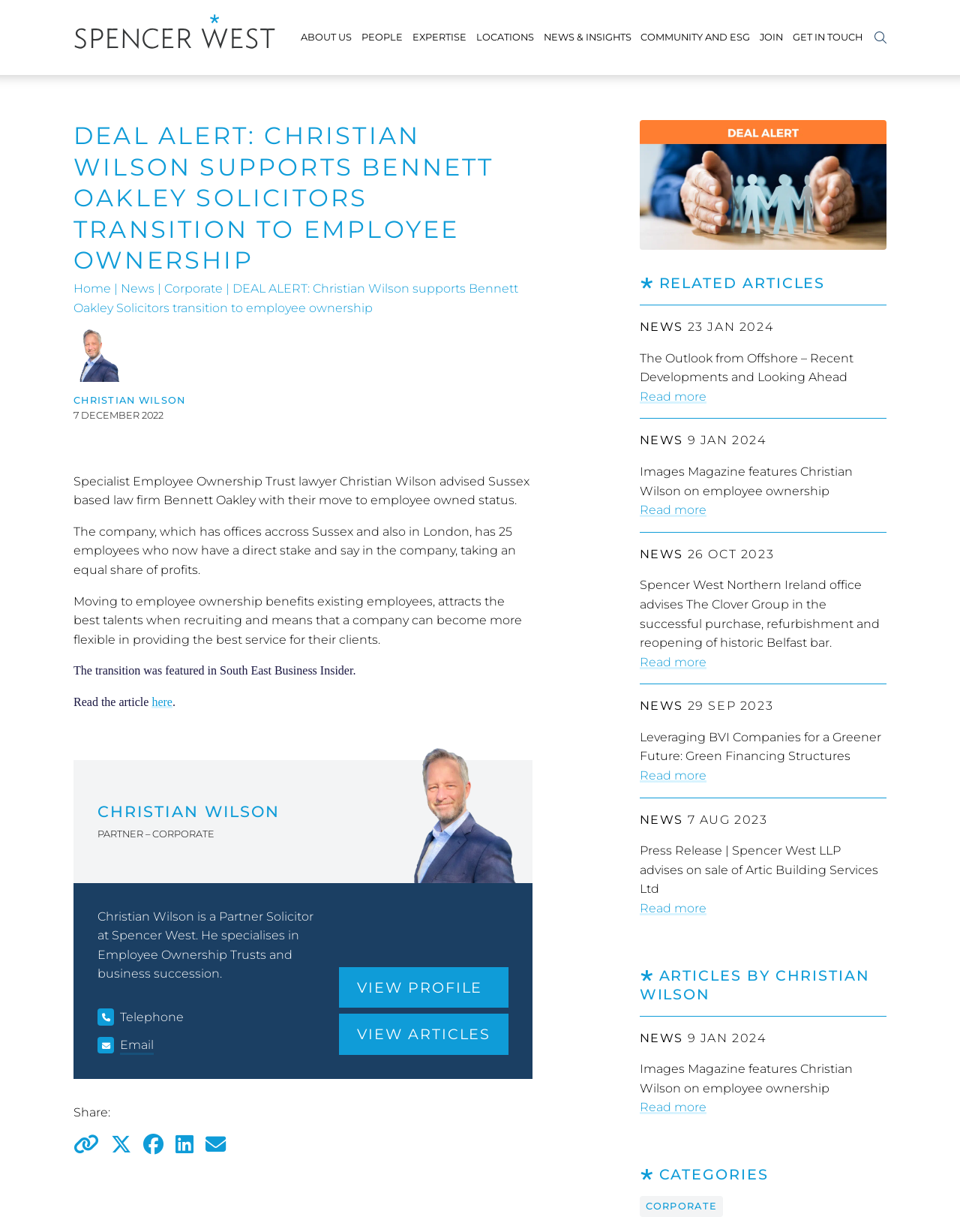Using the image as a reference, answer the following question in as much detail as possible:
What is the benefit of moving to employee ownership?

The webpage states that moving to employee ownership benefits existing employees, attracts the best talents when recruiting, and means that a company can become more flexible in providing the best service for their clients.